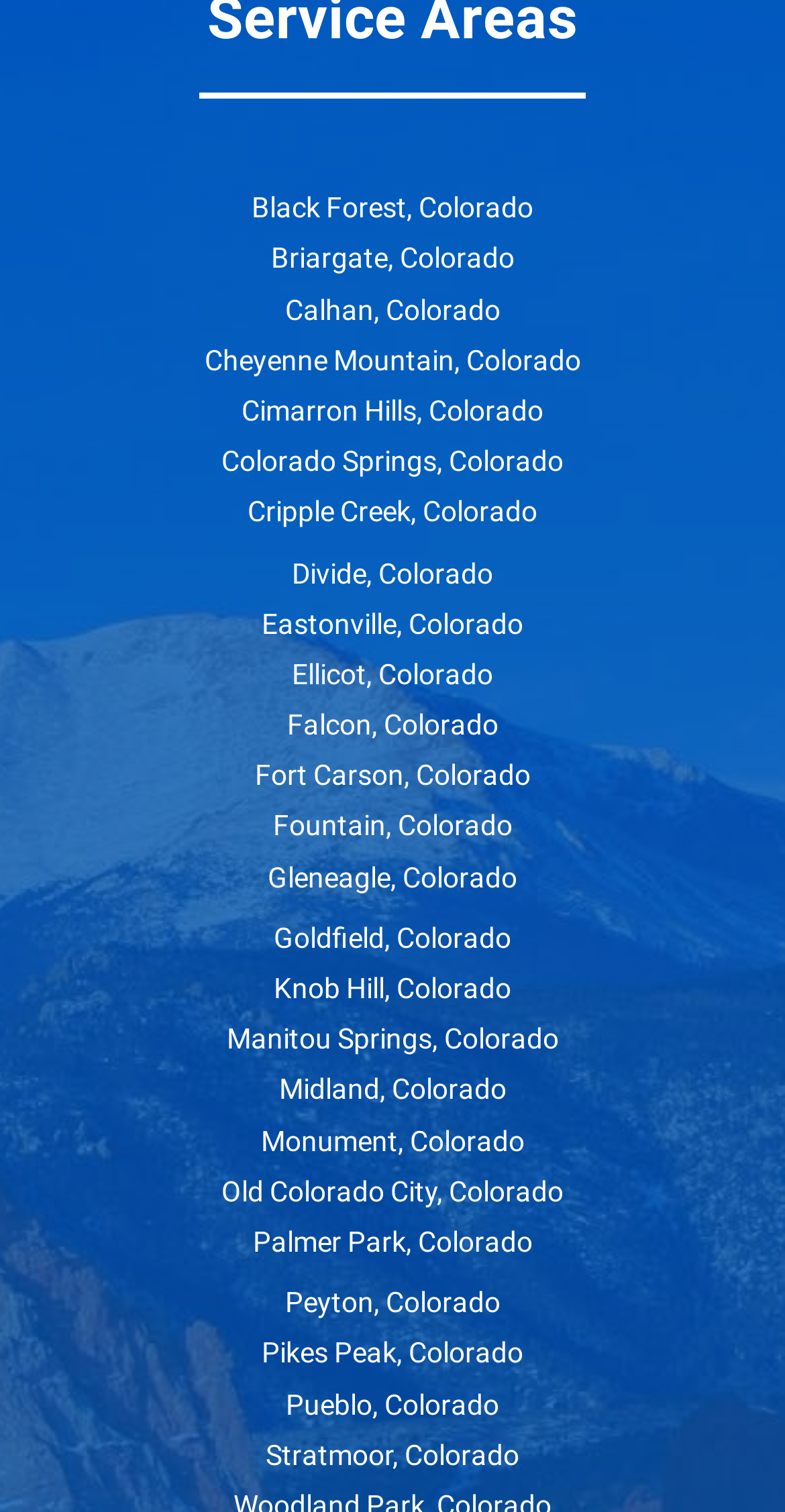Identify the bounding box coordinates for the UI element described as follows: Pikes Peak, Colorado. Use the format (top-left x, top-left y, bottom-right x, bottom-right y) and ensure all values are floating point numbers between 0 and 1.

[0.333, 0.884, 0.667, 0.906]